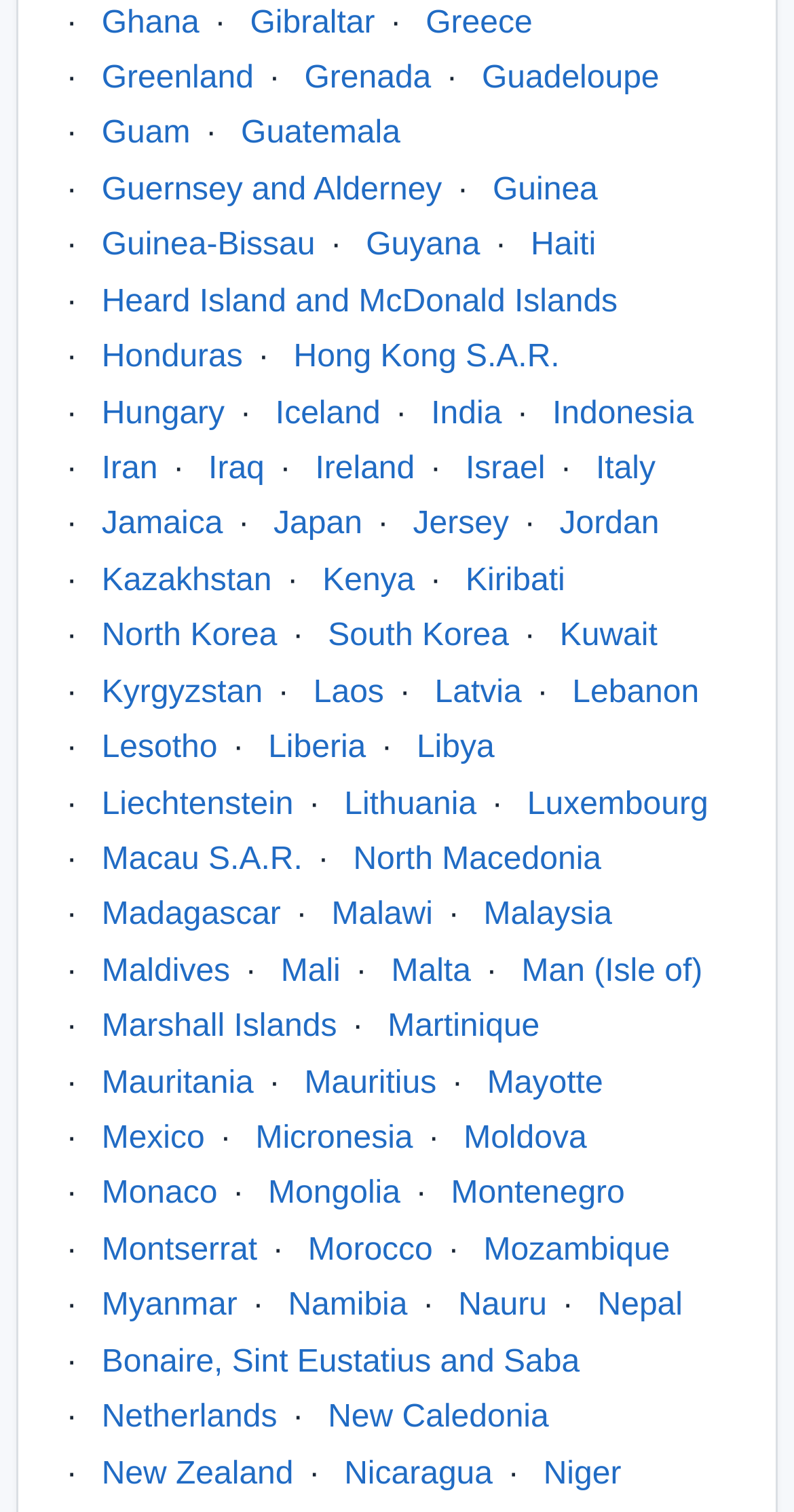Find the bounding box coordinates of the area to click in order to follow the instruction: "Visit Greece".

[0.536, 0.004, 0.671, 0.026]